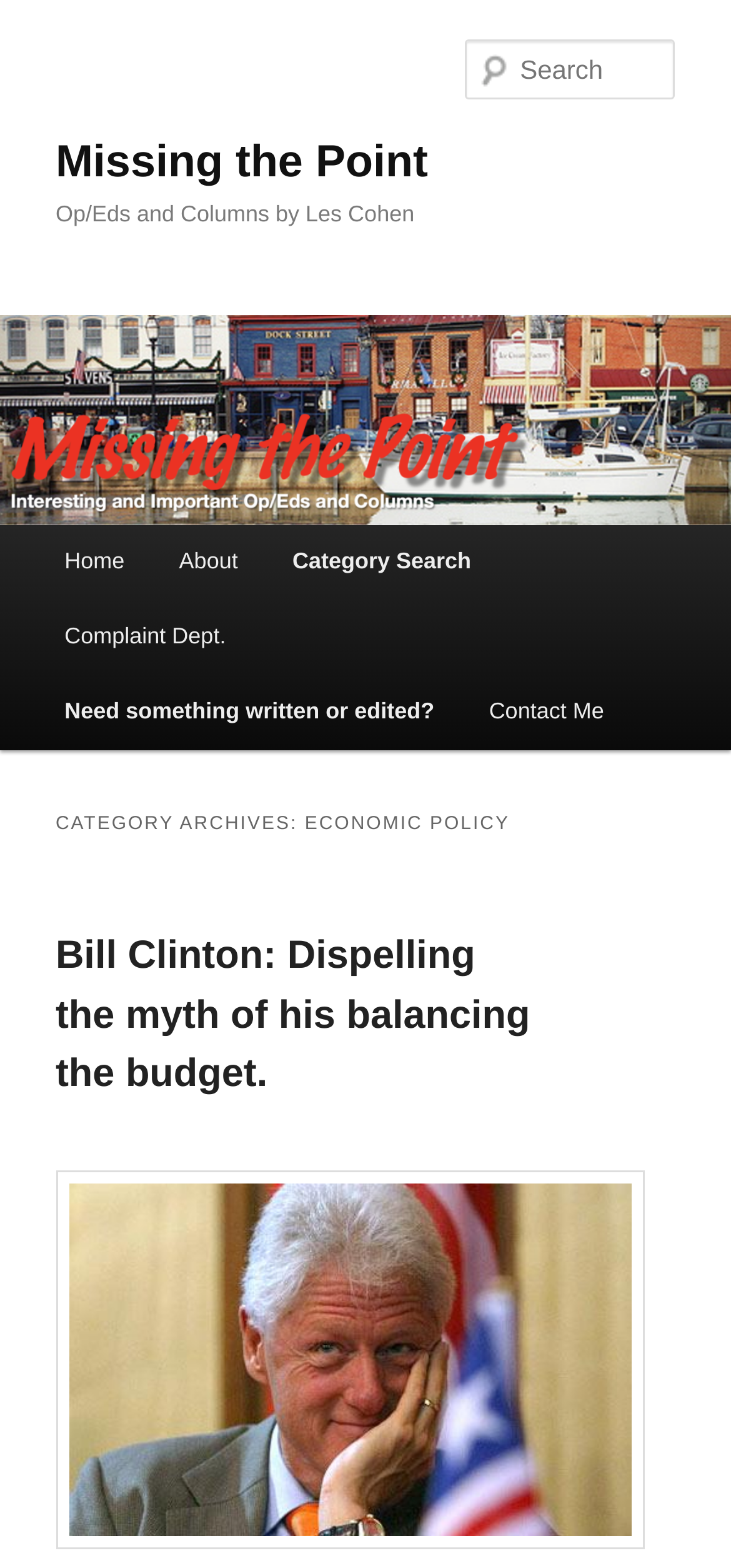Please answer the following question using a single word or phrase: 
How many main menu items are there?

6